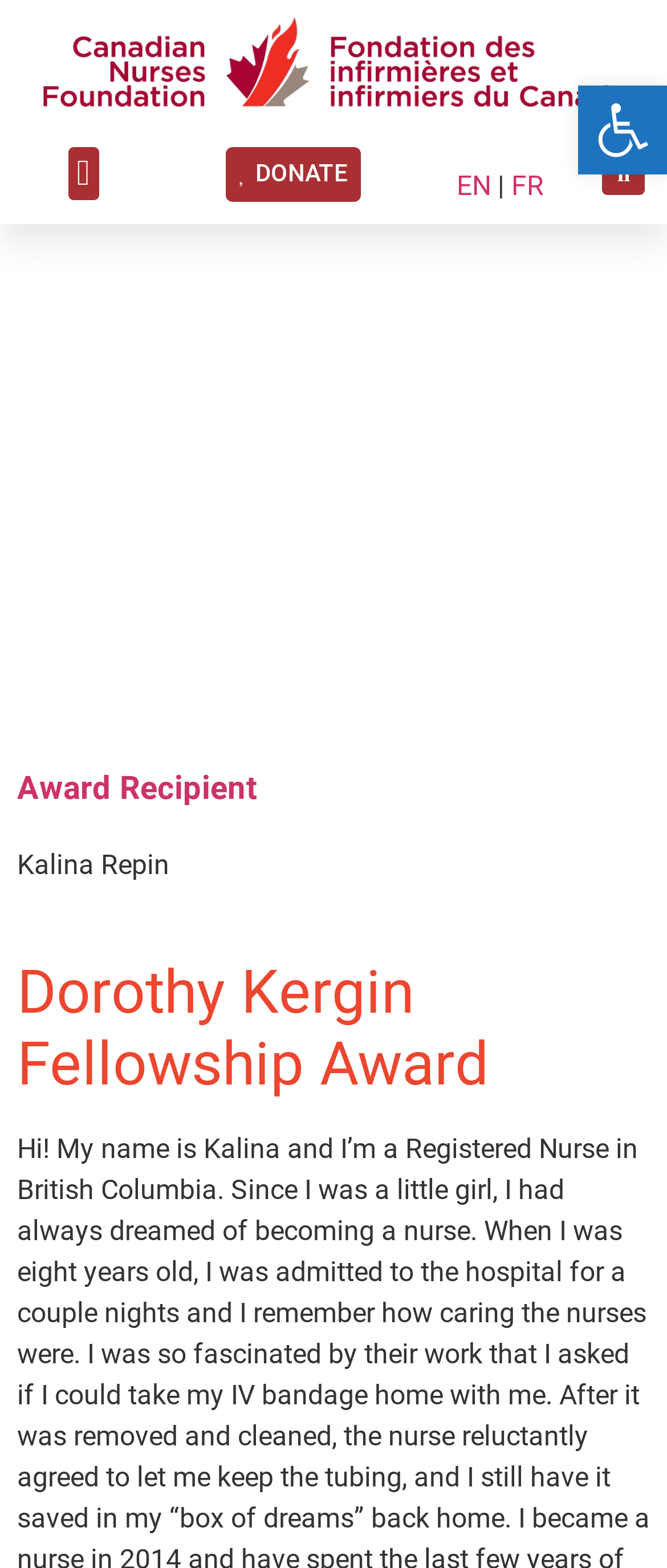What is the bounding box coordinate of the search bar?
Please use the visual content to give a single word or phrase answer.

[0.896, 0.097, 0.974, 0.125]